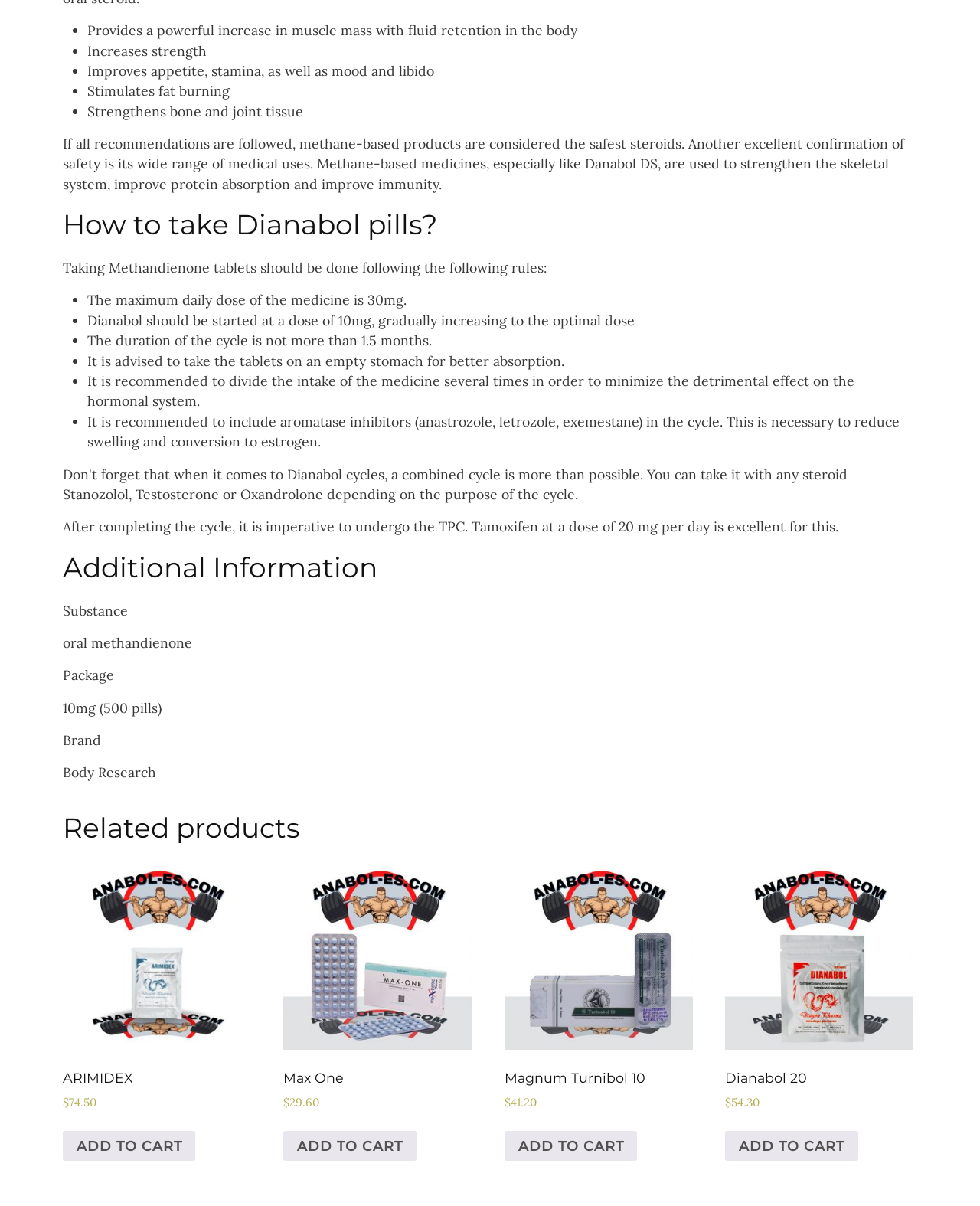Find and provide the bounding box coordinates for the UI element described with: "ARIMIDEX $74.50".

[0.064, 0.714, 0.256, 0.957]